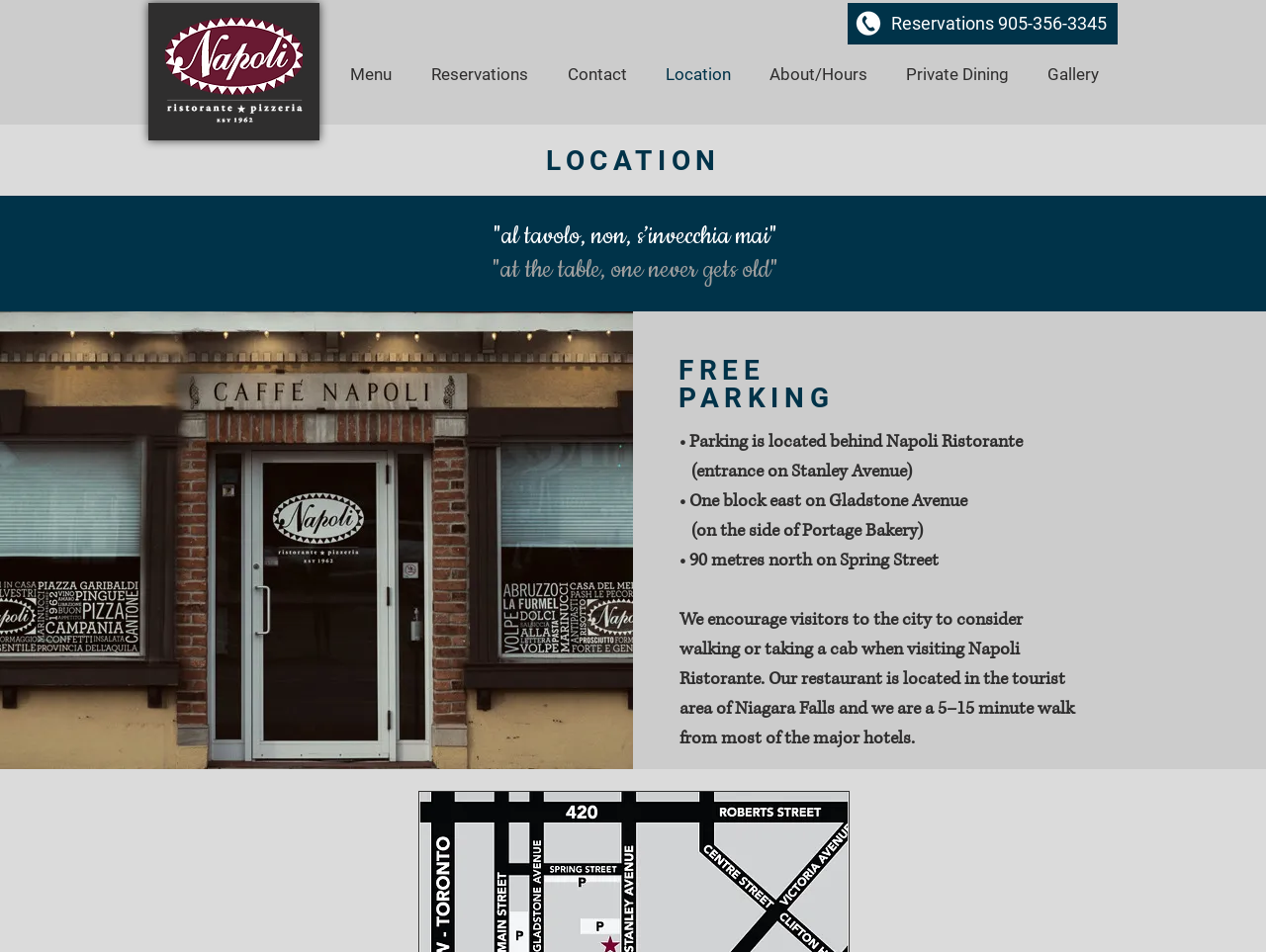What is the phone number for reservations?
Answer the question with just one word or phrase using the image.

905-356-3345